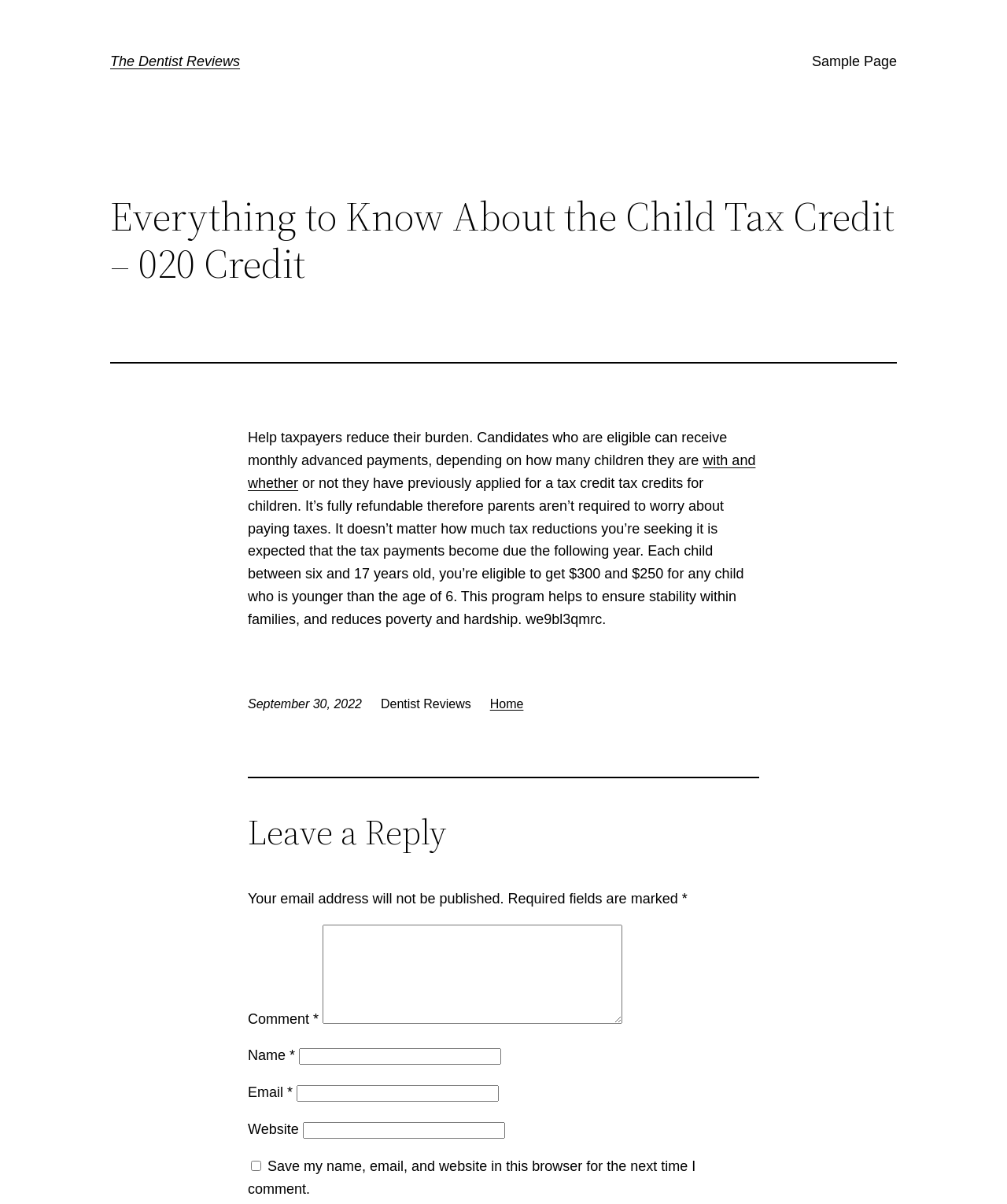Locate and provide the bounding box coordinates for the HTML element that matches this description: "with and whether".

[0.246, 0.376, 0.75, 0.408]